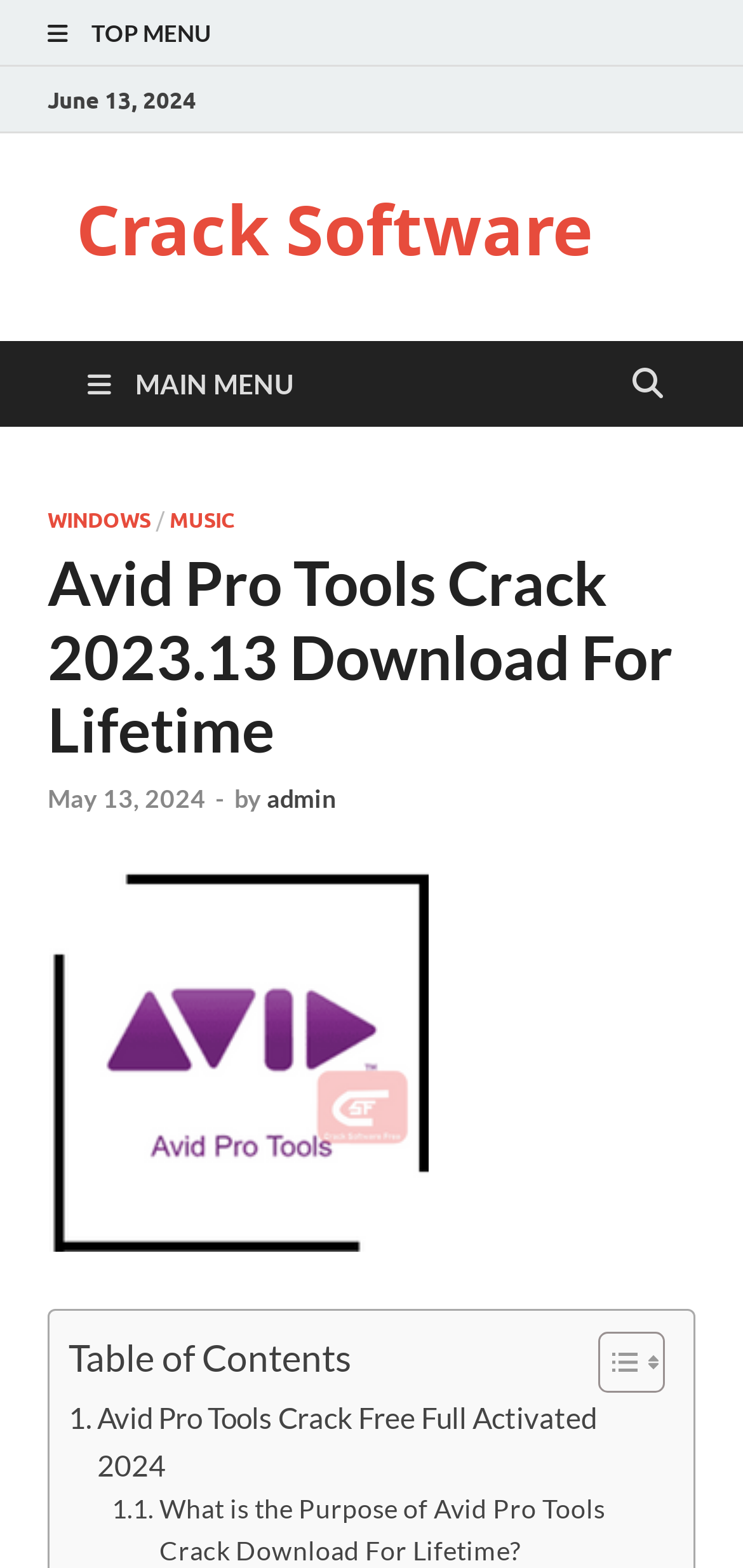Highlight the bounding box coordinates of the element you need to click to perform the following instruction: "Click on MAIN MENU."

[0.077, 0.217, 0.436, 0.272]